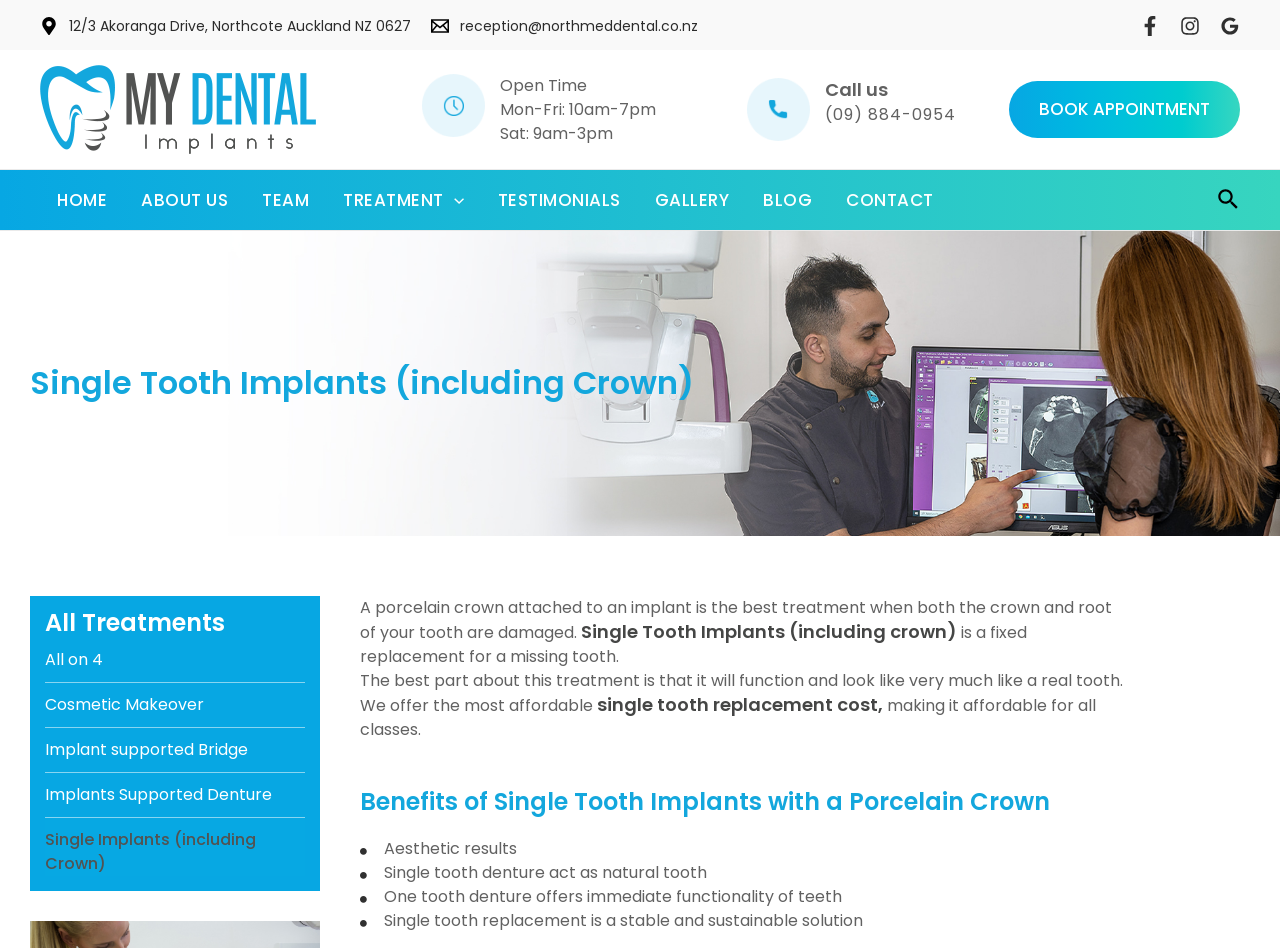Locate the bounding box coordinates of the element that needs to be clicked to carry out the instruction: "Visit the 'HOME' page". The coordinates should be given as four float numbers ranging from 0 to 1, i.e., [left, top, right, bottom].

[0.031, 0.179, 0.097, 0.243]